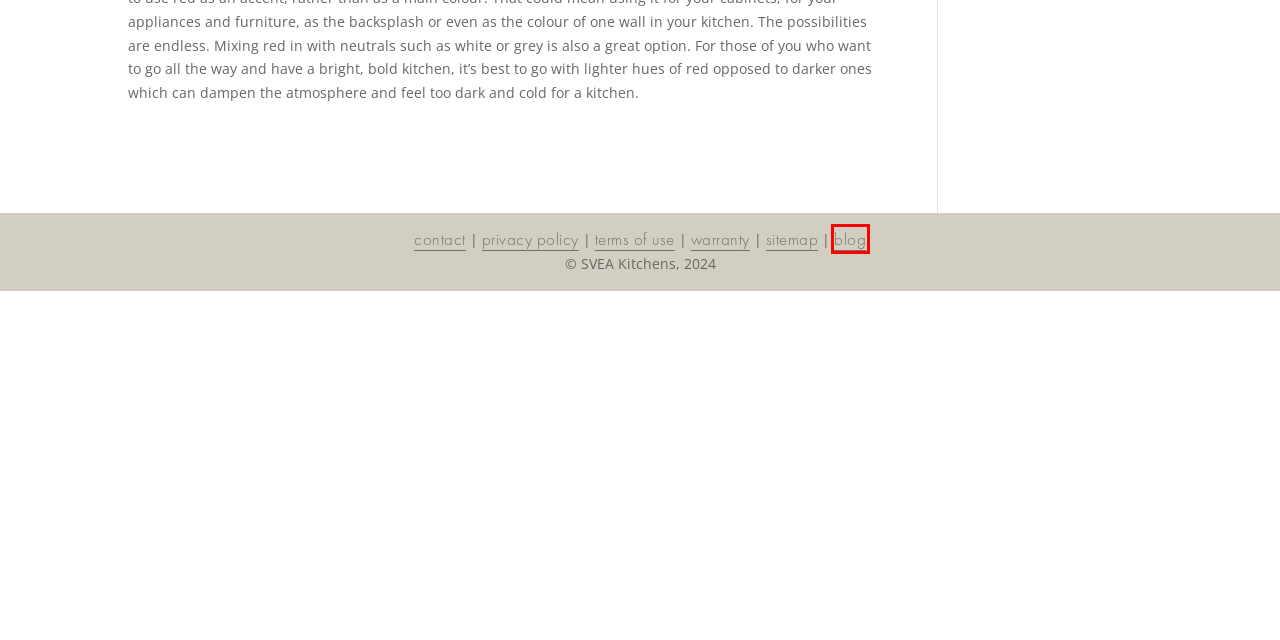Given a screenshot of a webpage with a red bounding box highlighting a UI element, choose the description that best corresponds to the new webpage after clicking the element within the red bounding box. Here are your options:
A. Bathroom - SVEA Kitchens
B. Warranty - SVEA Kitchens
C. svea - SVEA Kitchens
D. Terms of Use - SVEA Kitchens
E. Kitchens - SVEA Kitchens
F. Blog - SVEA Kitchens
G. Furniture - SVEA Kitchens
H. Privacy Policy - SVEA Kitchens

F